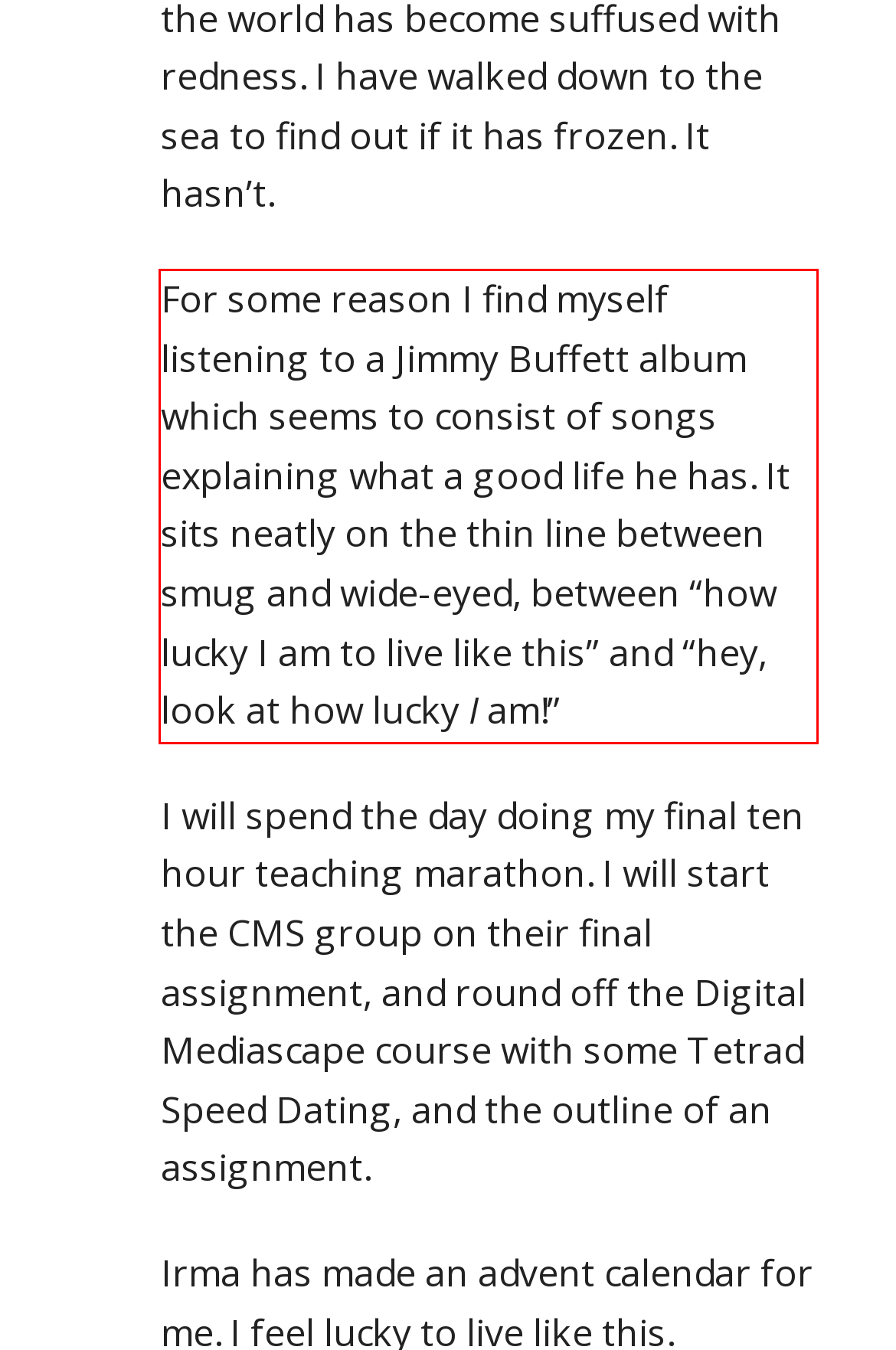Observe the screenshot of the webpage that includes a red rectangle bounding box. Conduct OCR on the content inside this red bounding box and generate the text.

For some reason I find myself listening to a Jimmy Buffett album which seems to consist of songs explaining what a good life he has. It sits neatly on the thin line between smug and wide-eyed, between “how lucky I am to live like this” and “hey, look at how lucky I am!”